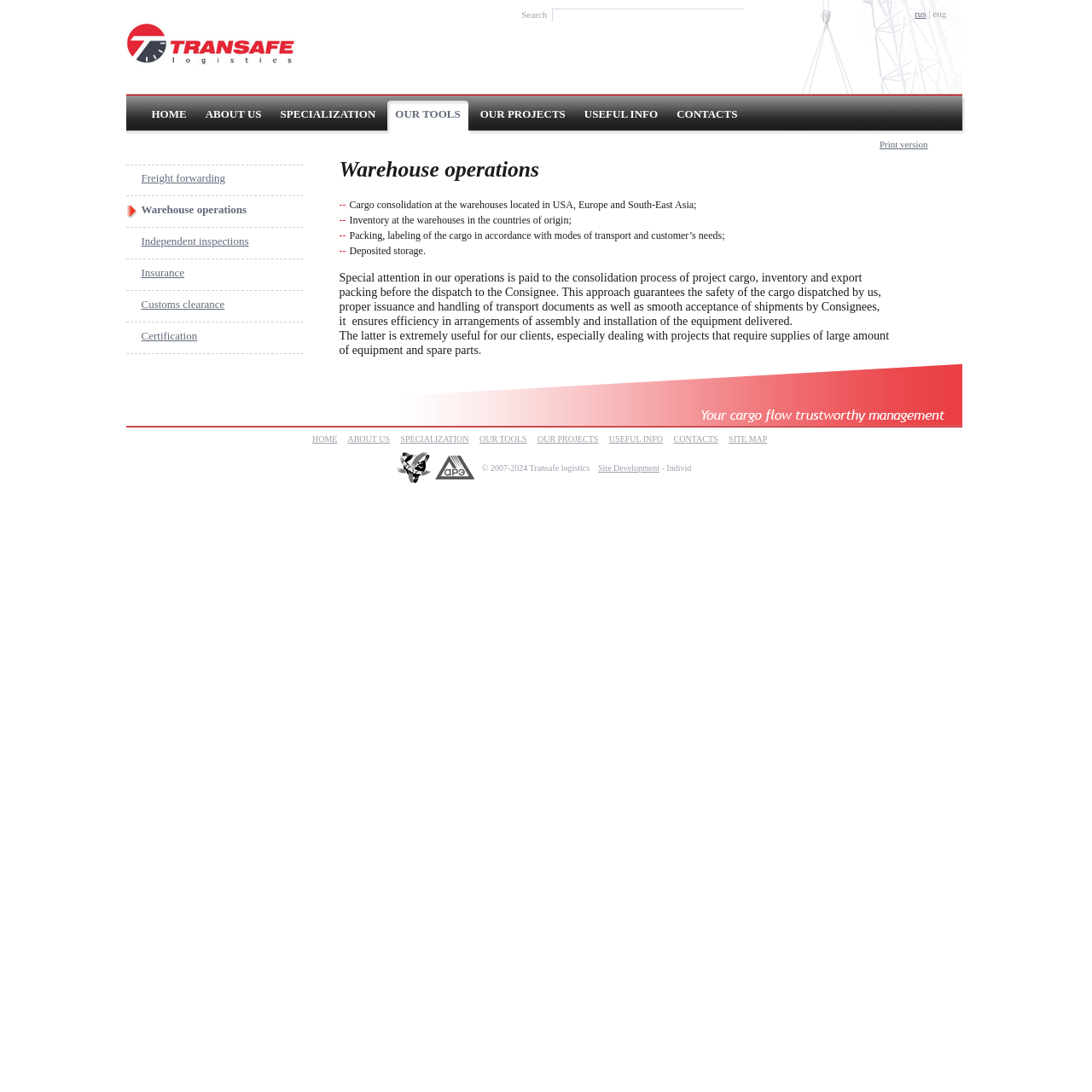Please determine the bounding box of the UI element that matches this description: CONTACTS. The coordinates should be given as (top-left x, top-left y, bottom-right x, bottom-right y), with all values between 0 and 1.

[0.617, 0.398, 0.657, 0.406]